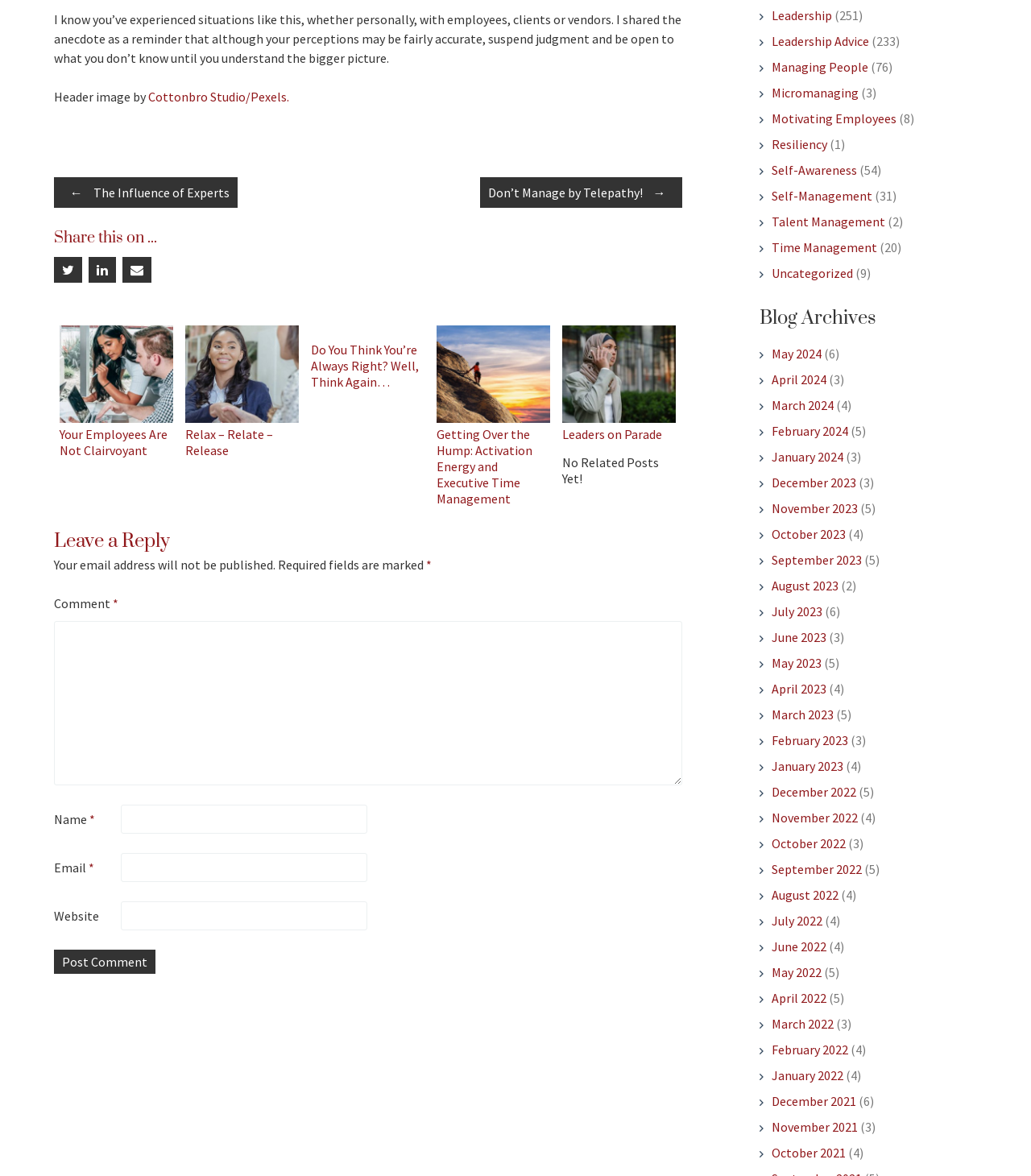Please provide a detailed answer to the question below based on the screenshot: 
What is the title of the previous post?

The title of the previous post can be found in the 'Post navigation' section, which provides links to the previous and next posts. The title of the previous post is 'The Influence of Experts'.